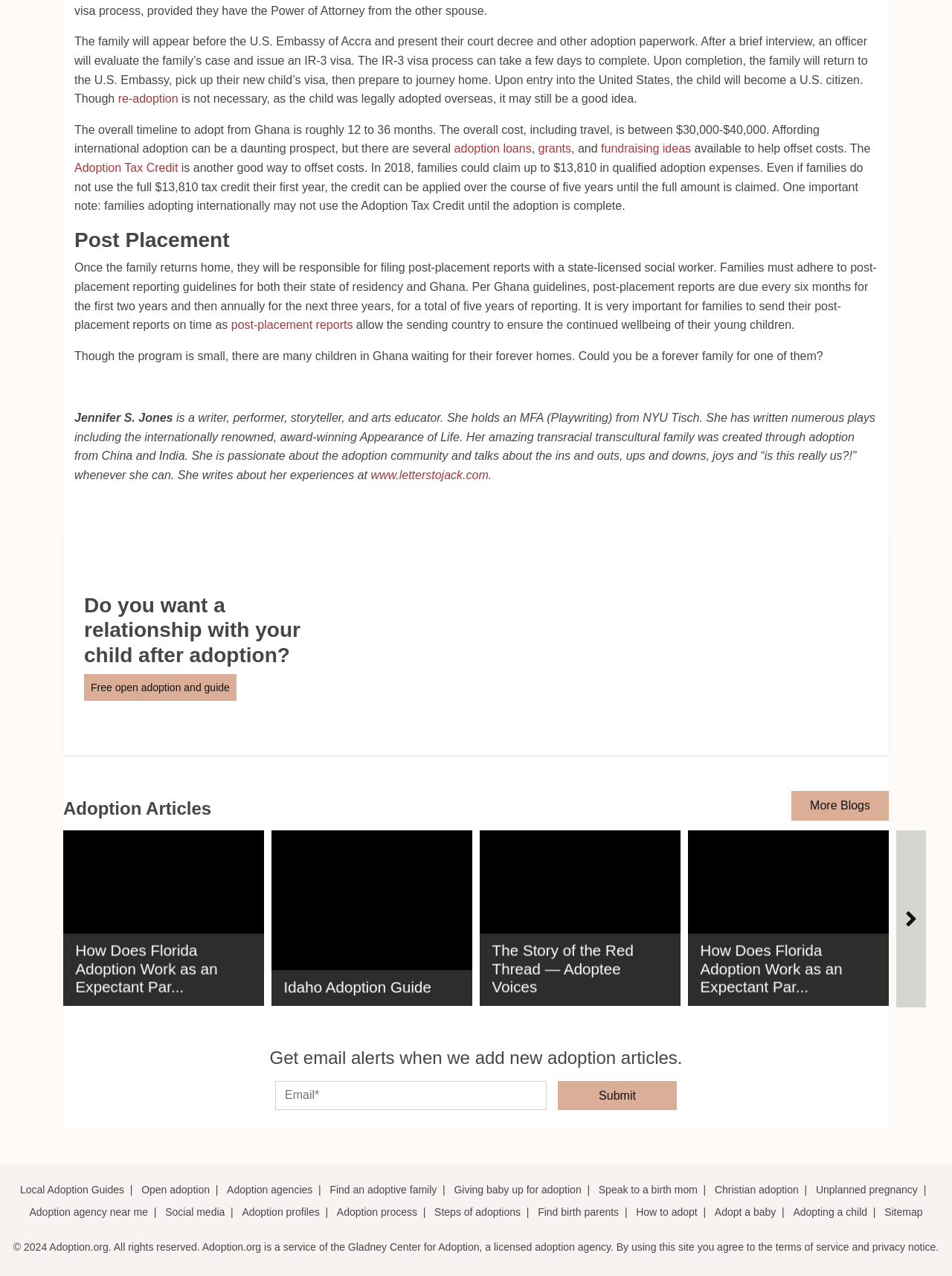Identify the bounding box coordinates of the clickable region to carry out the given instruction: "Explore 'Careers'".

None